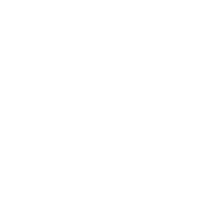How long does it take to get the test results?
Give a single word or phrase answer based on the content of the image.

5 minutes